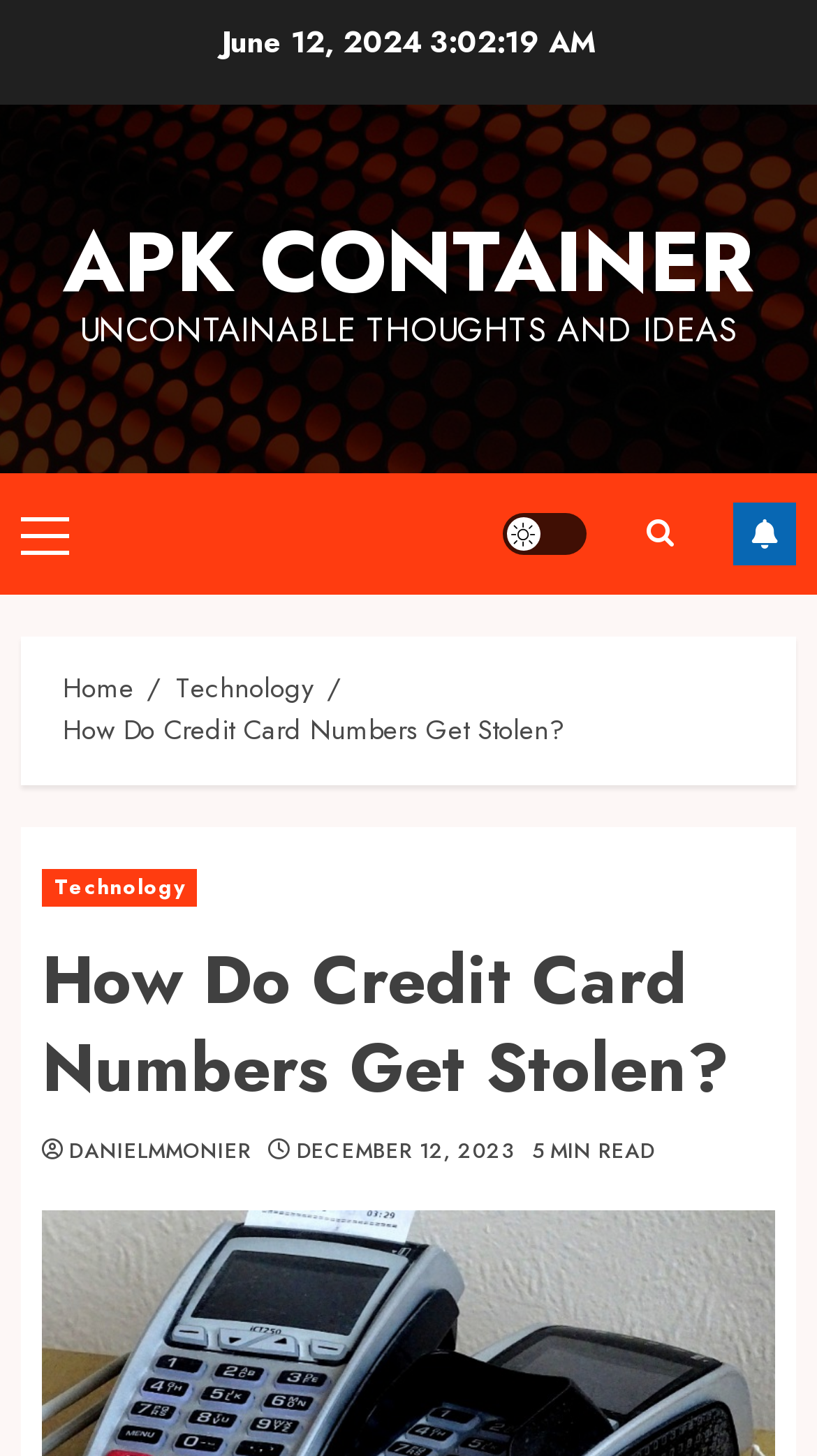Find the coordinates for the bounding box of the element with this description: "DanielMMonier".

[0.085, 0.781, 0.307, 0.802]